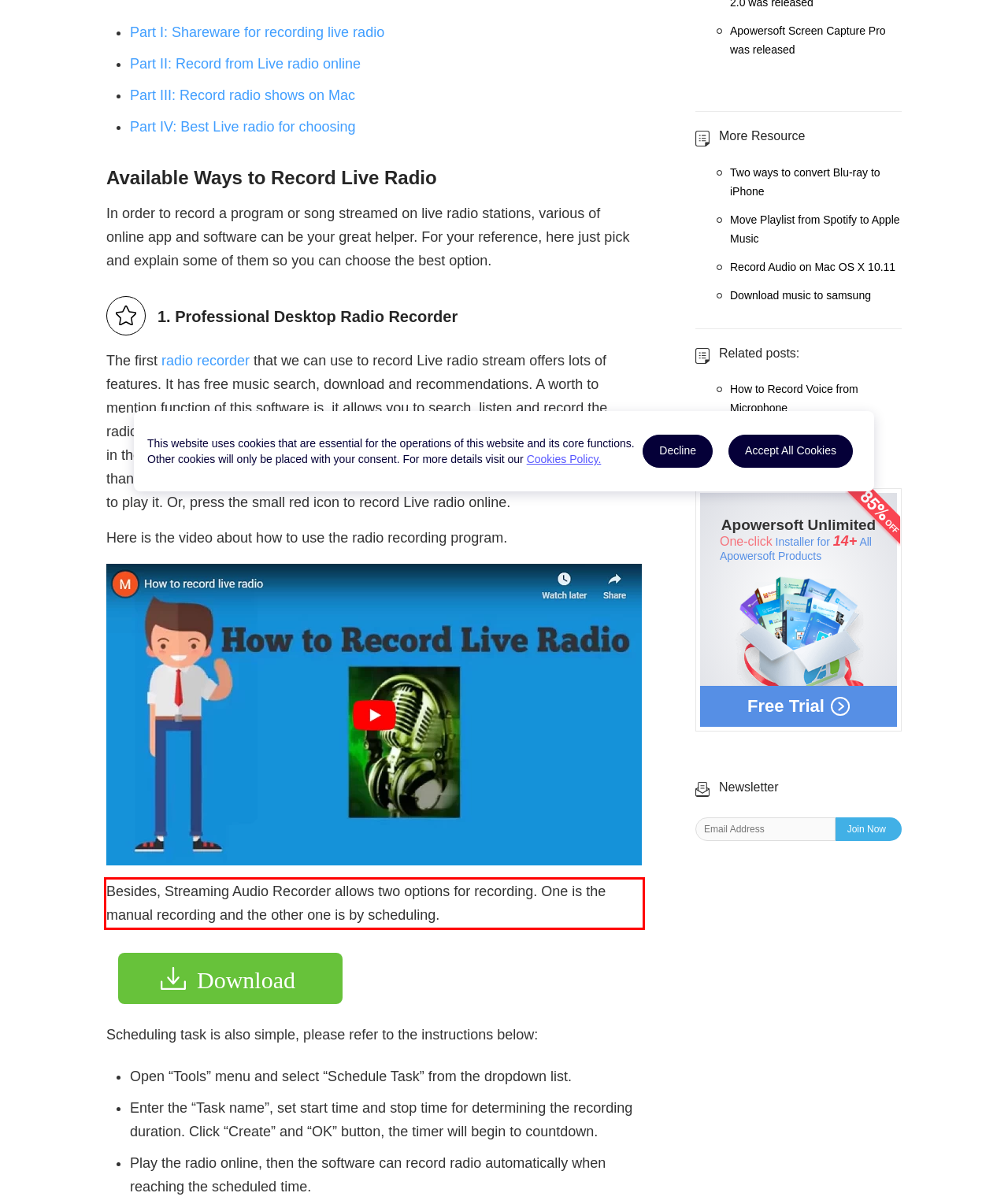Analyze the screenshot of a webpage where a red rectangle is bounding a UI element. Extract and generate the text content within this red bounding box.

Besides, Streaming Audio Recorder allows two options for recording. One is the manual recording and the other one is by scheduling.